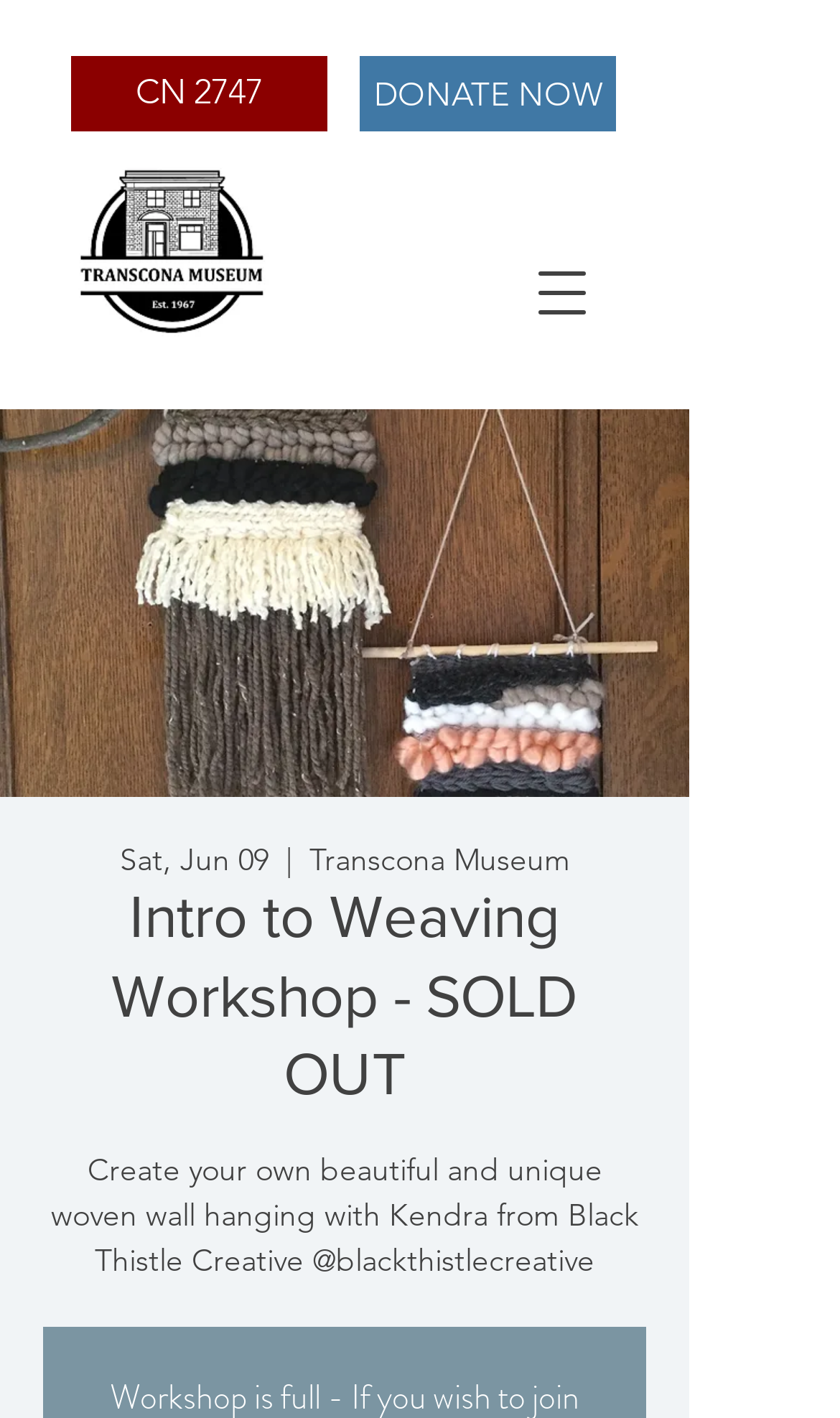From the image, can you give a detailed response to the question below:
What is the status of the workshop?

I found the status of the workshop by looking at the heading element inside the navigation menu button's popup dialog. The heading element has the text 'Intro to Weaving Workshop - SOLD OUT', which suggests that the workshop is sold out.